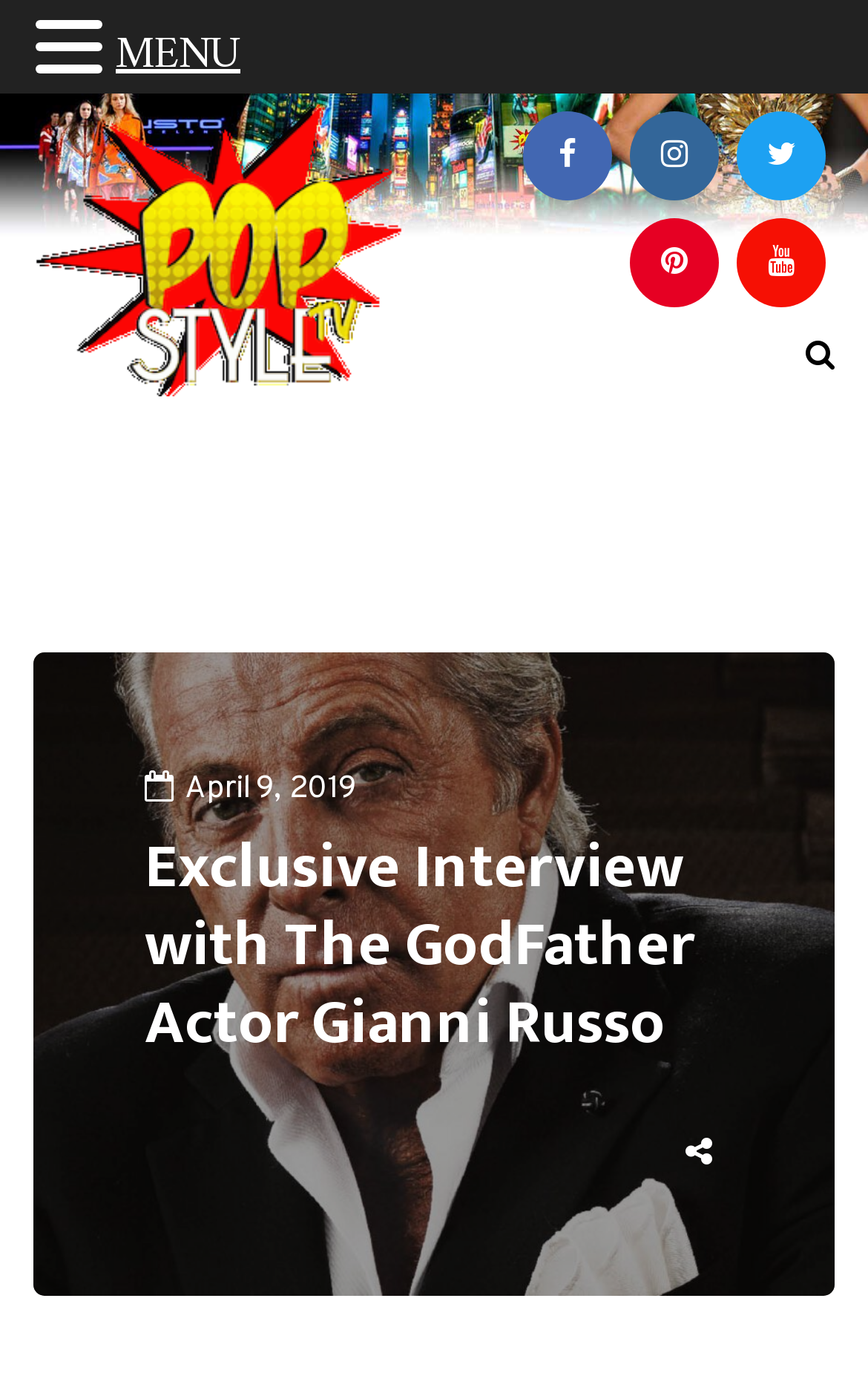Using the details in the image, give a detailed response to the question below:
What is the name of the website?

I found the name of the website by looking at the link element with the text 'POP STYLE TV' and an associated image element with the same text.